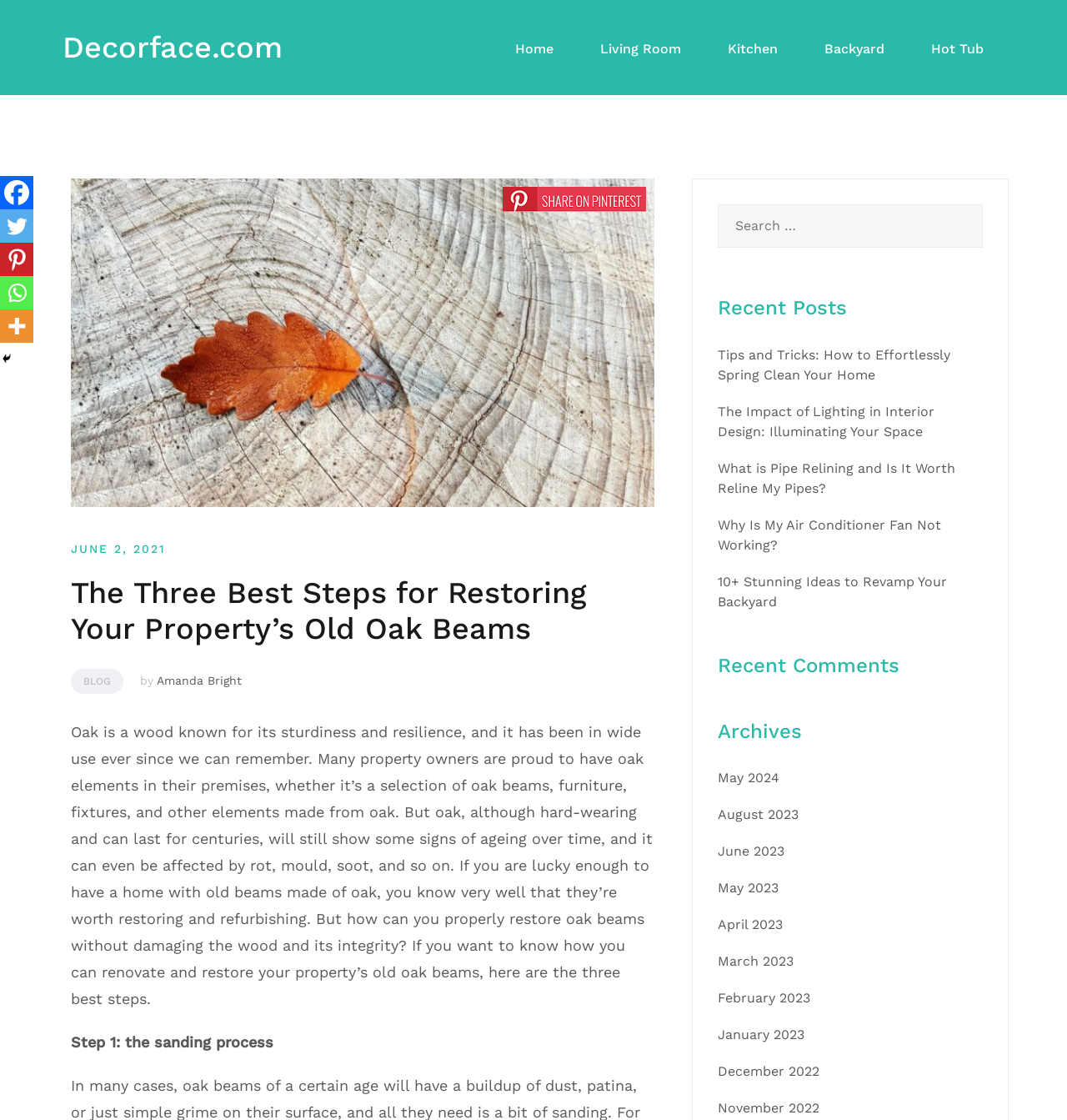Show the bounding box coordinates of the element that should be clicked to complete the task: "Read the 'Recent Posts'".

[0.673, 0.264, 0.921, 0.286]